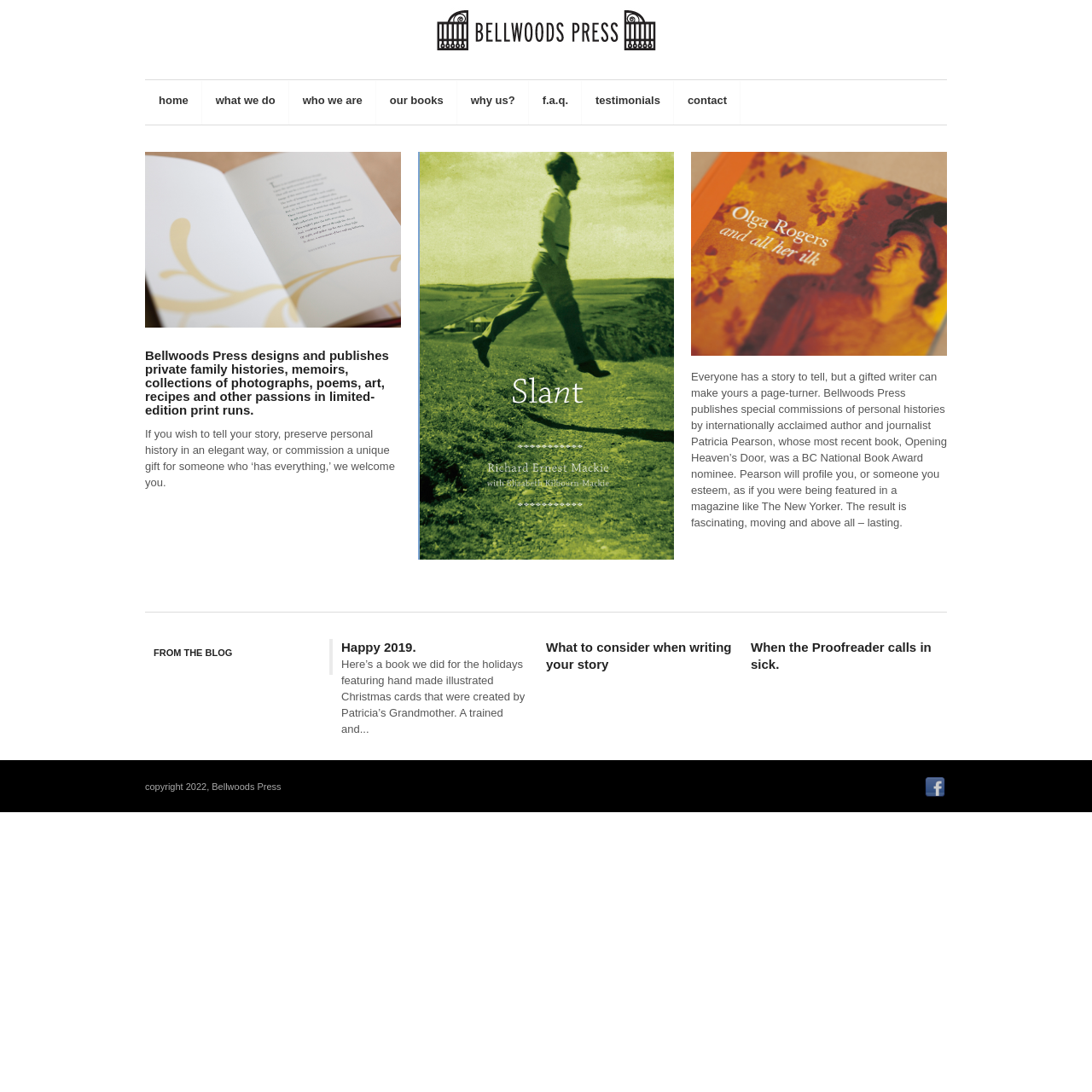Provide a short, one-word or phrase answer to the question below:
What is the purpose of Bellwoods Press?

to tell stories